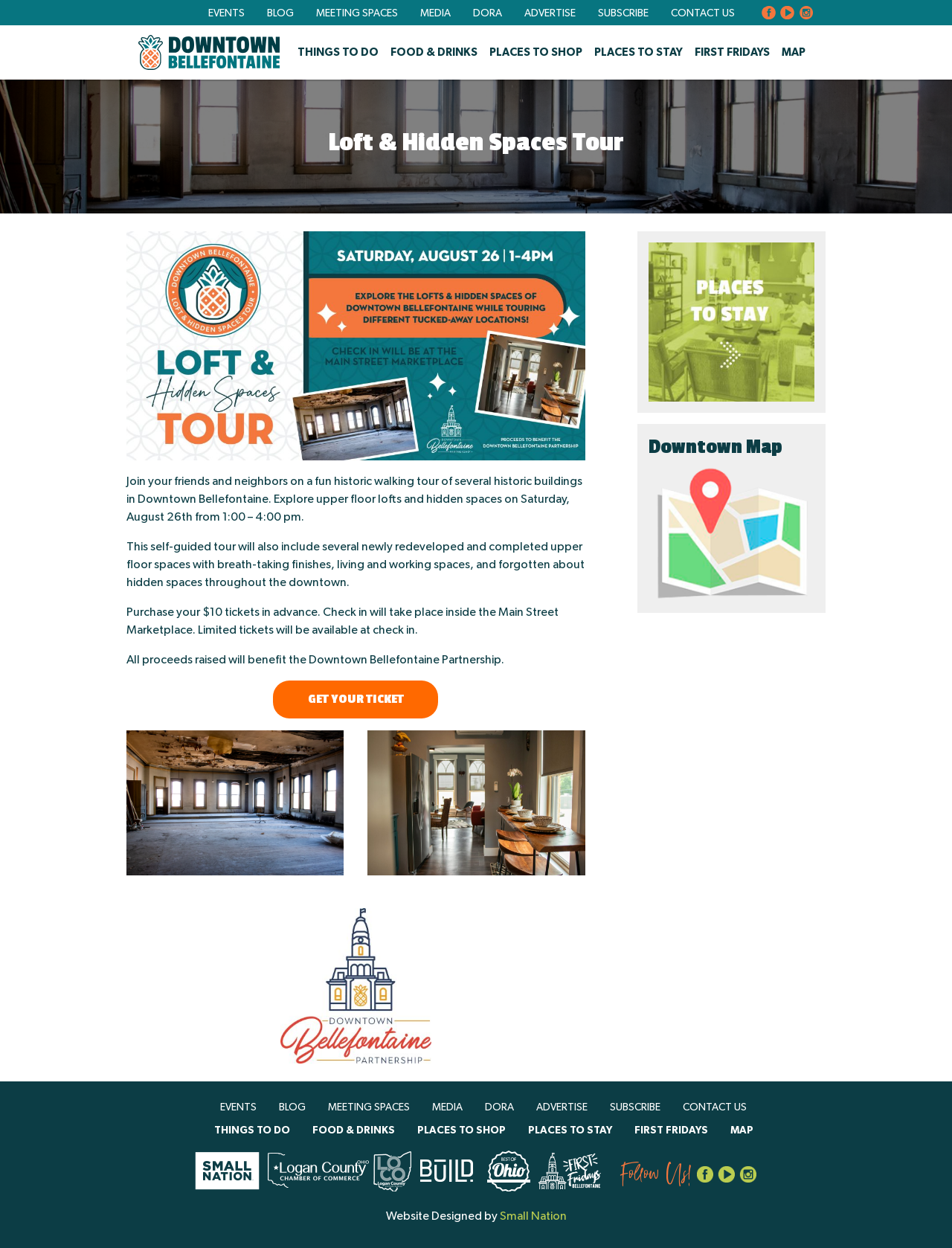Can you find the bounding box coordinates for the element that needs to be clicked to execute this instruction: "Explore the 'THINGS TO DO' section"? The coordinates should be given as four float numbers between 0 and 1, i.e., [left, top, right, bottom].

[0.306, 0.038, 0.404, 0.046]